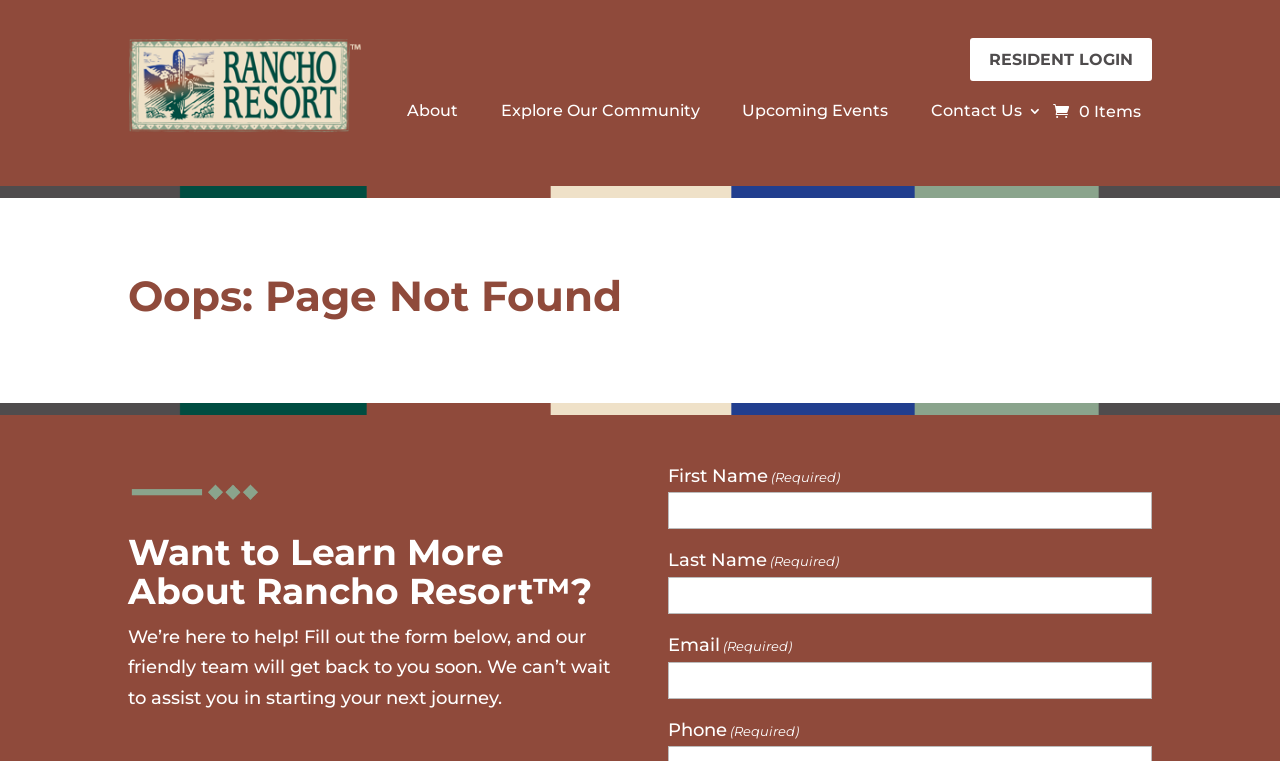Find the bounding box coordinates of the area to click in order to follow the instruction: "Click the Contact Us link".

[0.727, 0.137, 0.814, 0.166]